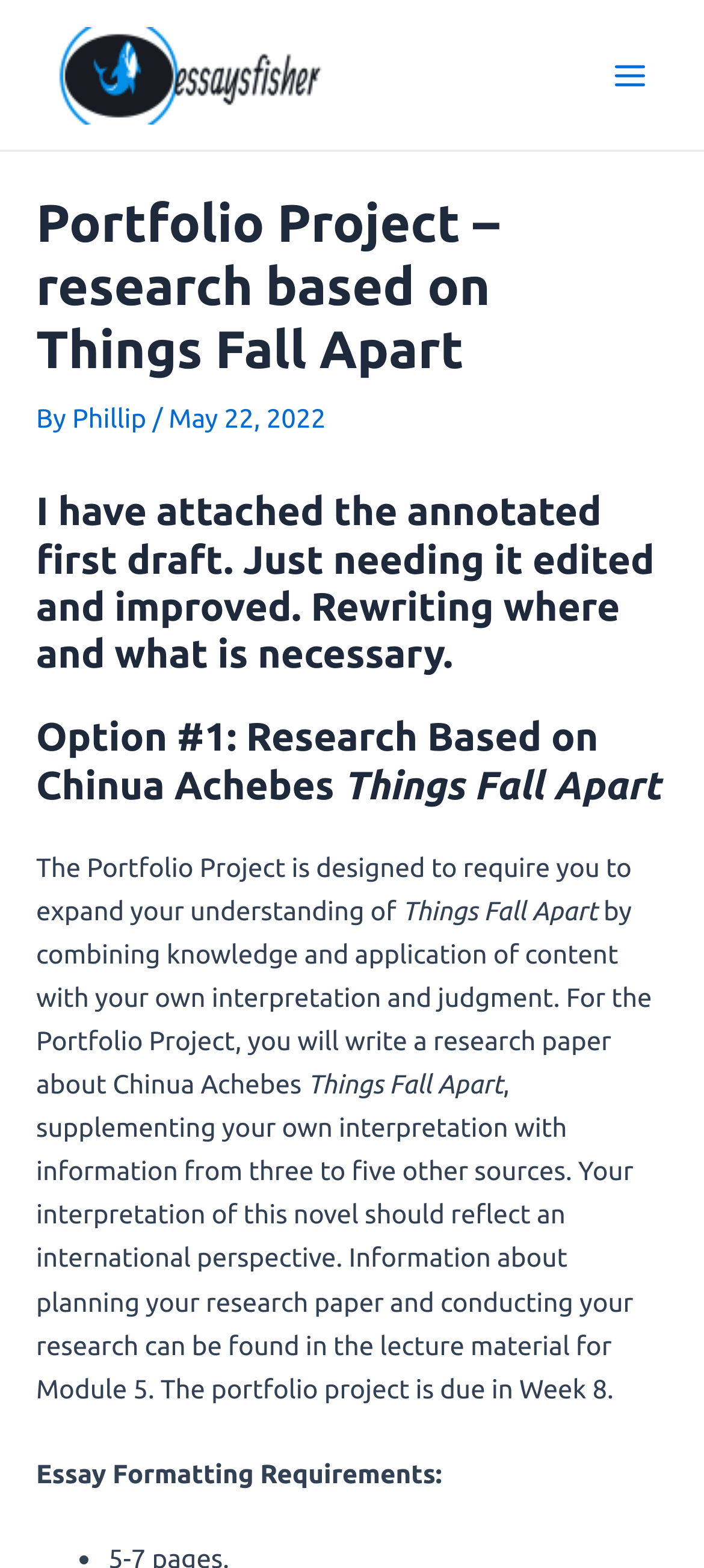Illustrate the webpage with a detailed description.

The webpage is a portfolio project focused on research based on Chinua Achebe's novel "Things Fall Apart". At the top left, there is a link to "Essays Fisher" accompanied by an image with the same name. On the top right, there is a button labeled "Main Menu" with an image beside it.

Below the top section, there is a header area that spans the entire width of the page. It contains a heading that displays the title of the project, "Portfolio Project – research based on Things Fall Apart", followed by the author's name "Phillip" and the date "May 22, 2022".

The main content area is divided into several sections. The first section is a heading that describes the requirements for the project, stating that an annotated first draft needs to be edited and improved. The second section is a heading that outlines the research topic, "Option #1: Research Based on Chinua Achebe's Things Fall Apart".

The following sections provide more details about the project, including the objectives and requirements. The text explains that the project aims to expand the understanding of "Things Fall Apart" by combining knowledge and application of content with personal interpretation and judgment. It also outlines the formatting requirements for the essay.

There are a total of 3 images on the page, including the one accompanying the "Essays Fisher" link and the one beside the "Main Menu" button. The third image is an icon within the header area.